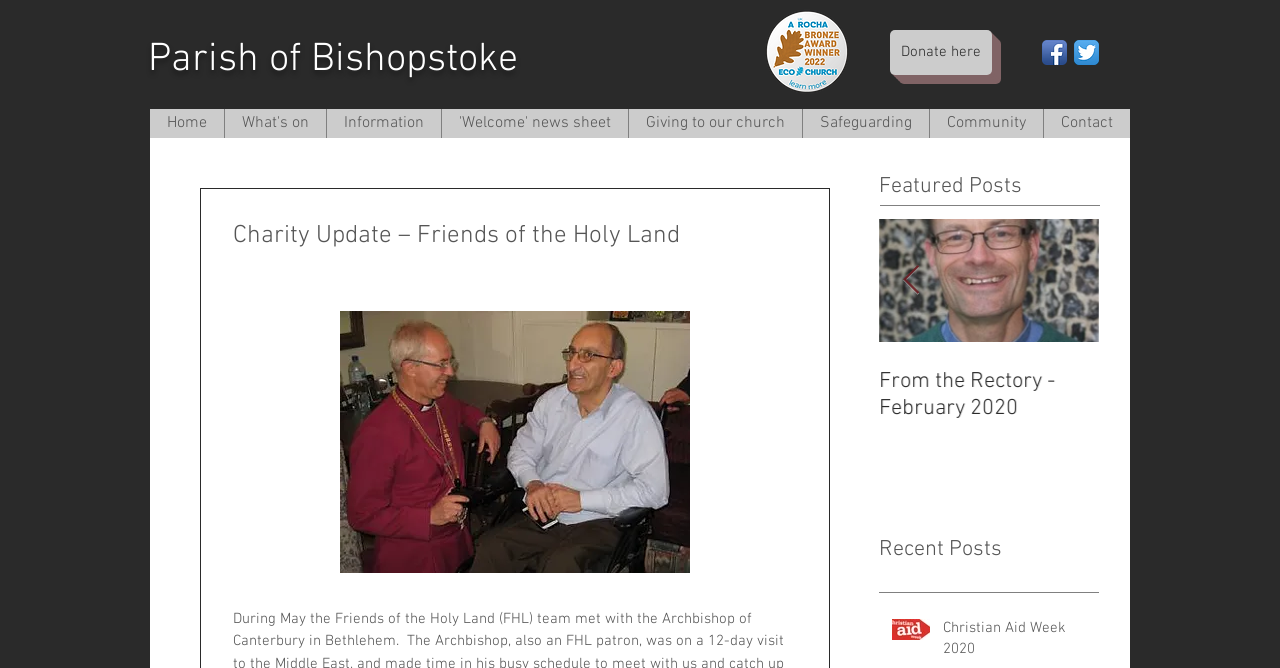Find the bounding box coordinates for the UI element that matches this description: "Giving to our church".

[0.491, 0.163, 0.627, 0.207]